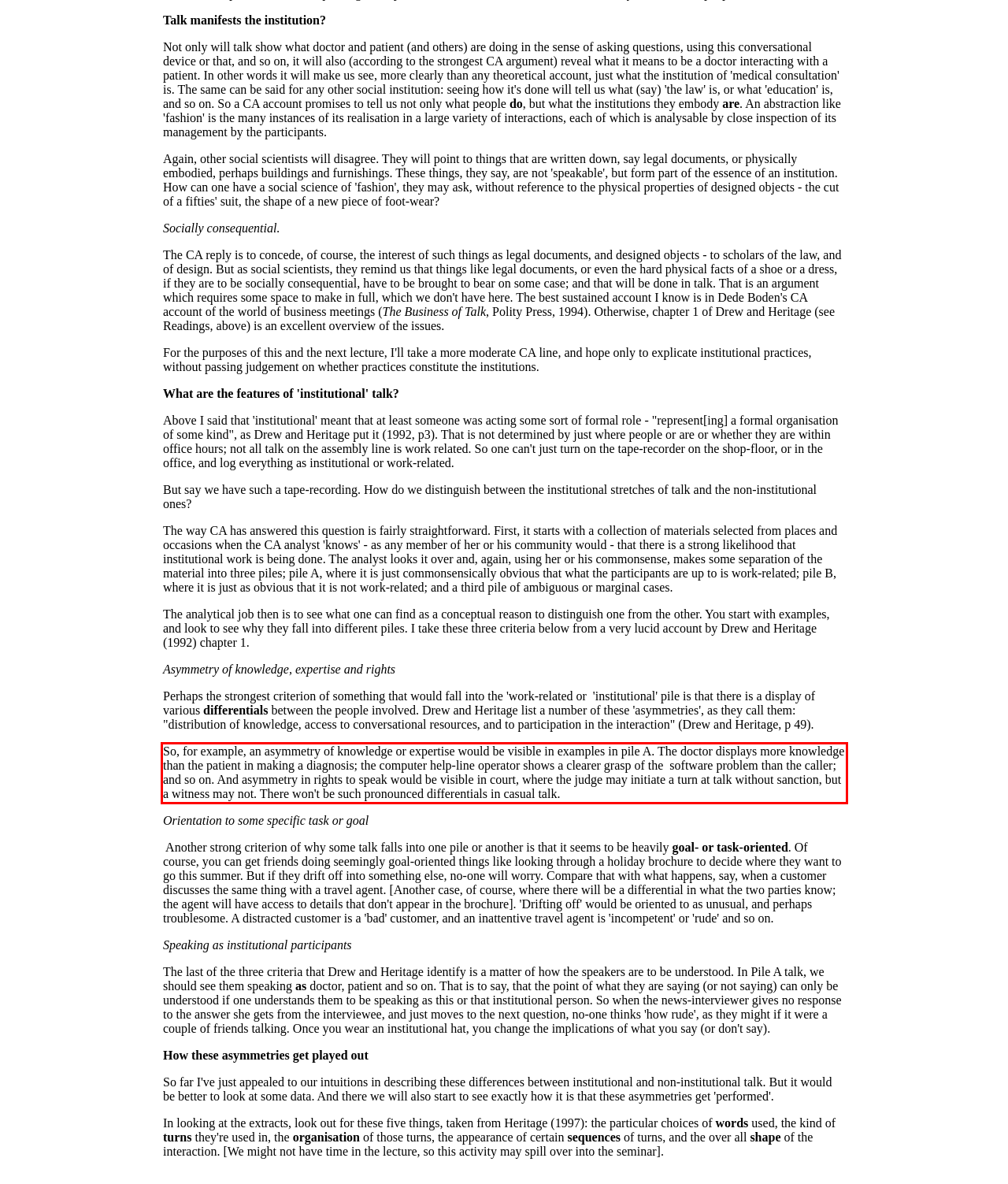Given the screenshot of a webpage, identify the red rectangle bounding box and recognize the text content inside it, generating the extracted text.

So, for example, an asymmetry of knowledge or expertise would be visible in examples in pile A. The doctor displays more knowledge than the patient in making a diagnosis; the computer help-line operator shows a clearer grasp of the software problem than the caller; and so on. And asymmetry in rights to speak would be visible in court, where the judge may initiate a turn at talk without sanction, but a witness may not. There won't be such pronounced differentials in casual talk.